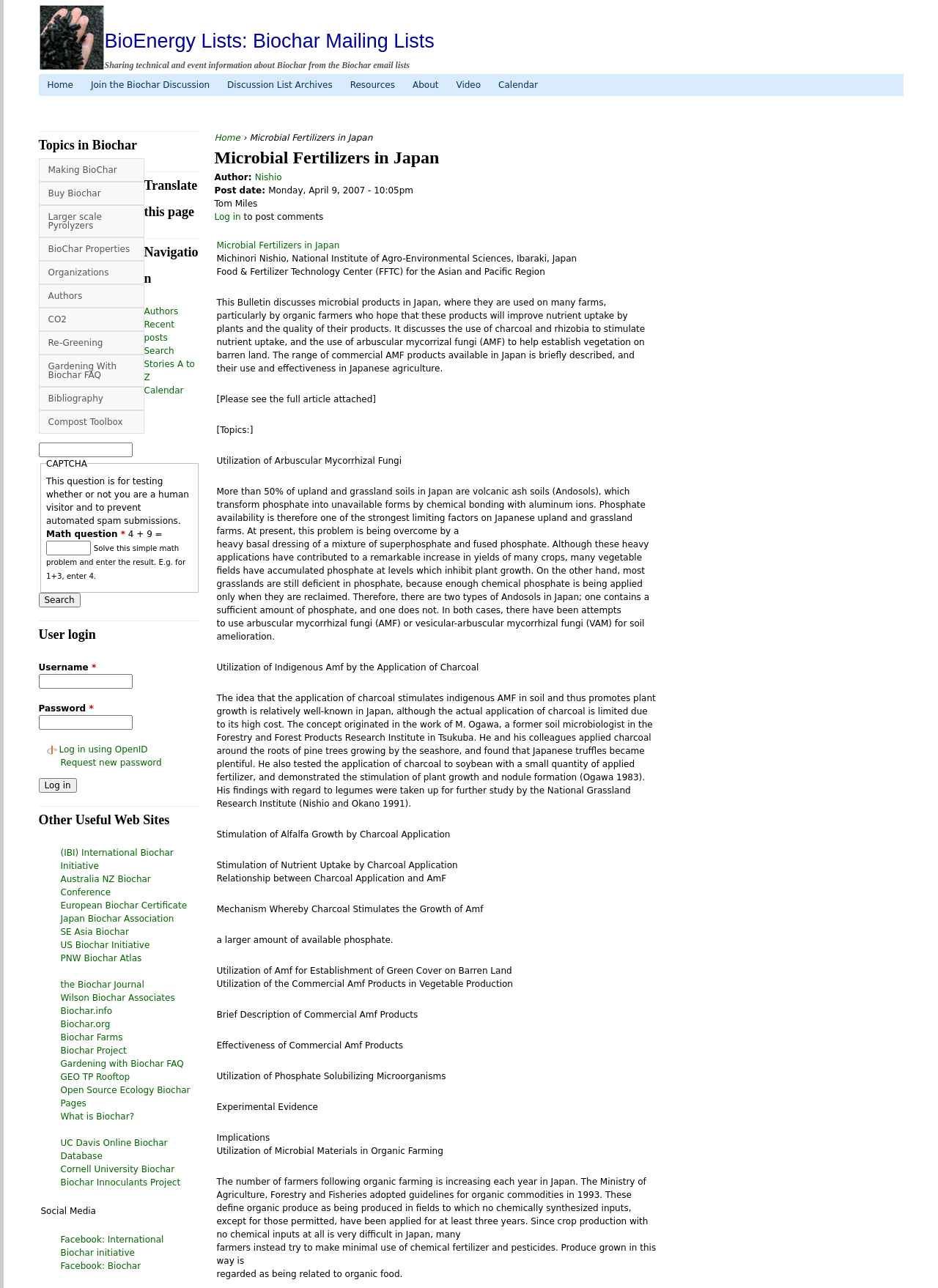Who is the author of the article?
Based on the visual information, provide a detailed and comprehensive answer.

The author of the article is 'Nishio' which can be found in the text 'Author: Nishio' with bounding box coordinates [0.272, 0.133, 0.3, 0.141].